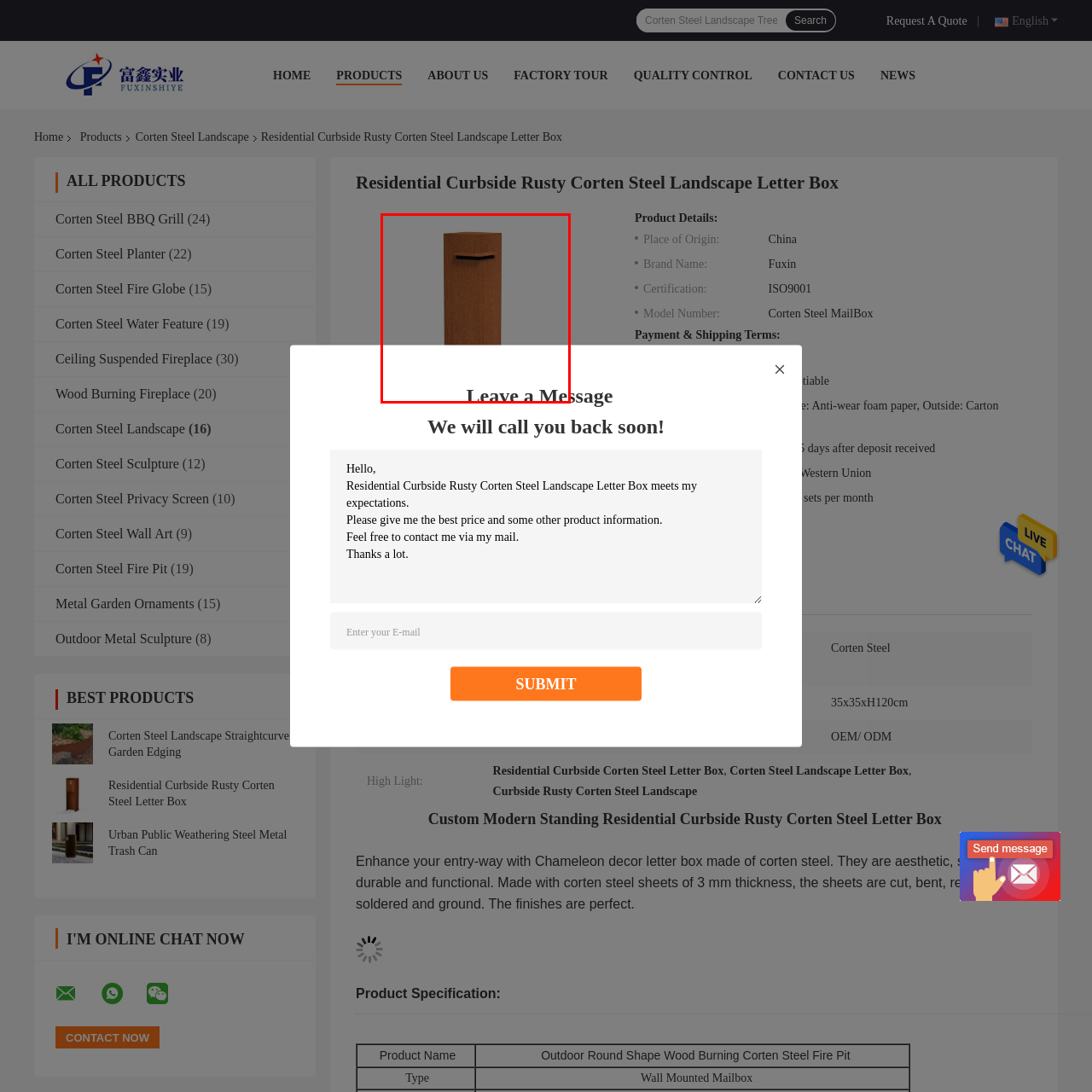Create a thorough and descriptive caption for the photo marked by the red boundary.

The image showcases a modern and stylish residential curbside letterbox made from rusty corten steel. The design features a sleek, rectangular shape with a front slot for mail collection, emphasizing both functionality and aesthetic appeal. The earthy tones of the corten steel lend a rustic charm, making it a striking addition to any home’s exterior. Below the letterbox, the text invites viewers to "Leave a Message," suggesting an interactive element for inquiries related to the product. This combination of innovative design and practical use caters to contemporary landscaping needs, positioning the letterbox as a desirable feature for homeowners.